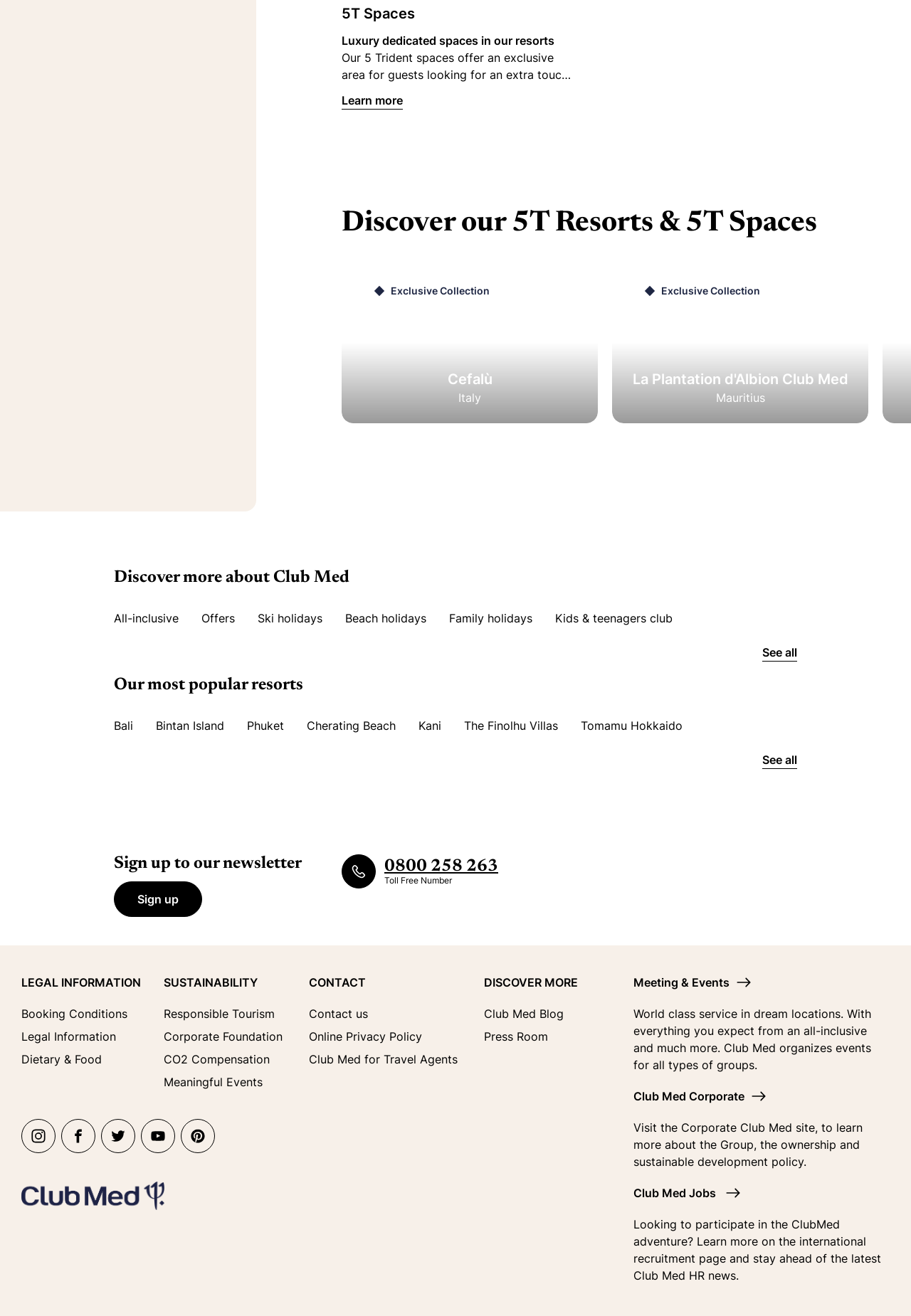Provide the bounding box coordinates of the HTML element this sentence describes: "Family holidays". The bounding box coordinates consist of four float numbers between 0 and 1, i.e., [left, top, right, bottom].

[0.493, 0.463, 0.609, 0.487]